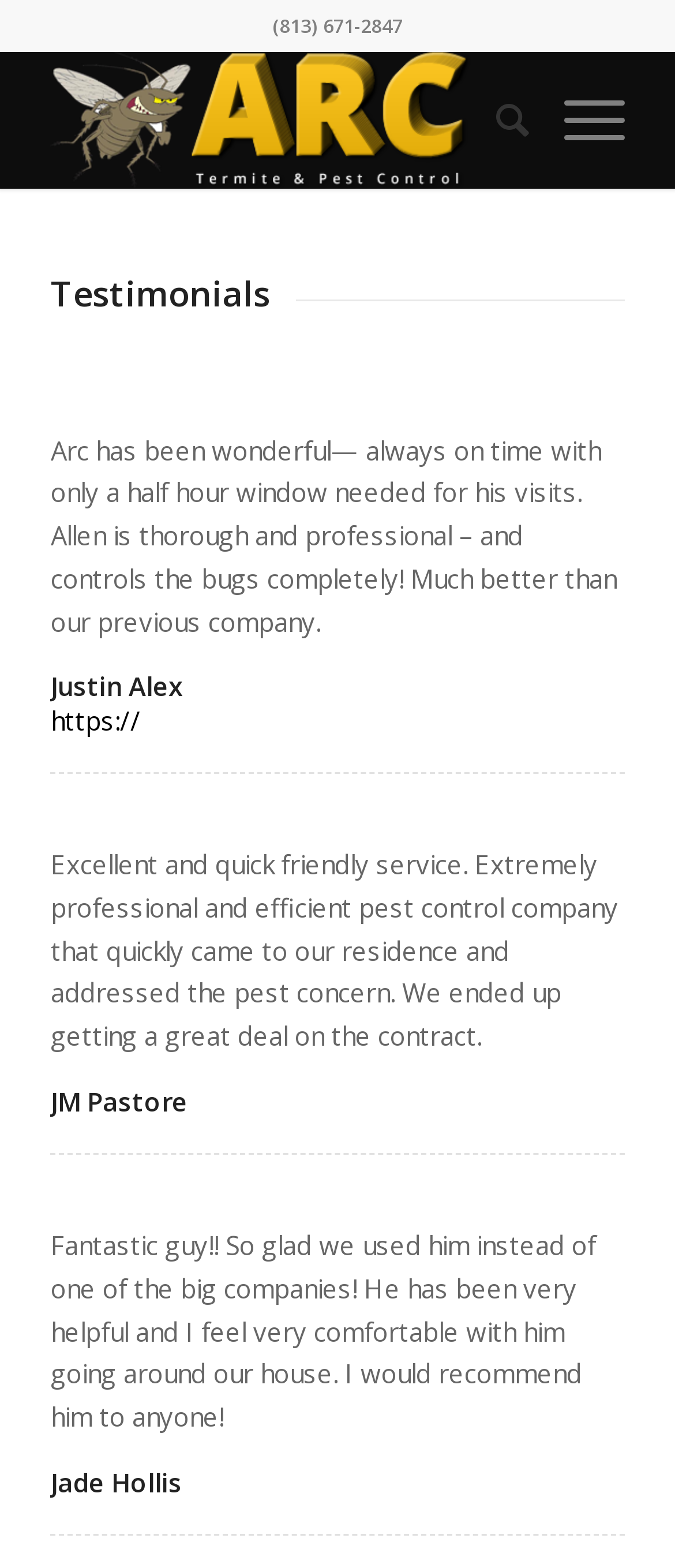How many links are in the top navigation?
Please use the image to deliver a detailed and complete answer.

I counted the number of link elements in the top navigation area, which are '(813) 671-2847', 'ARC Termite & Pest Control', and 'Search' and 'Menu'. There are three of them.